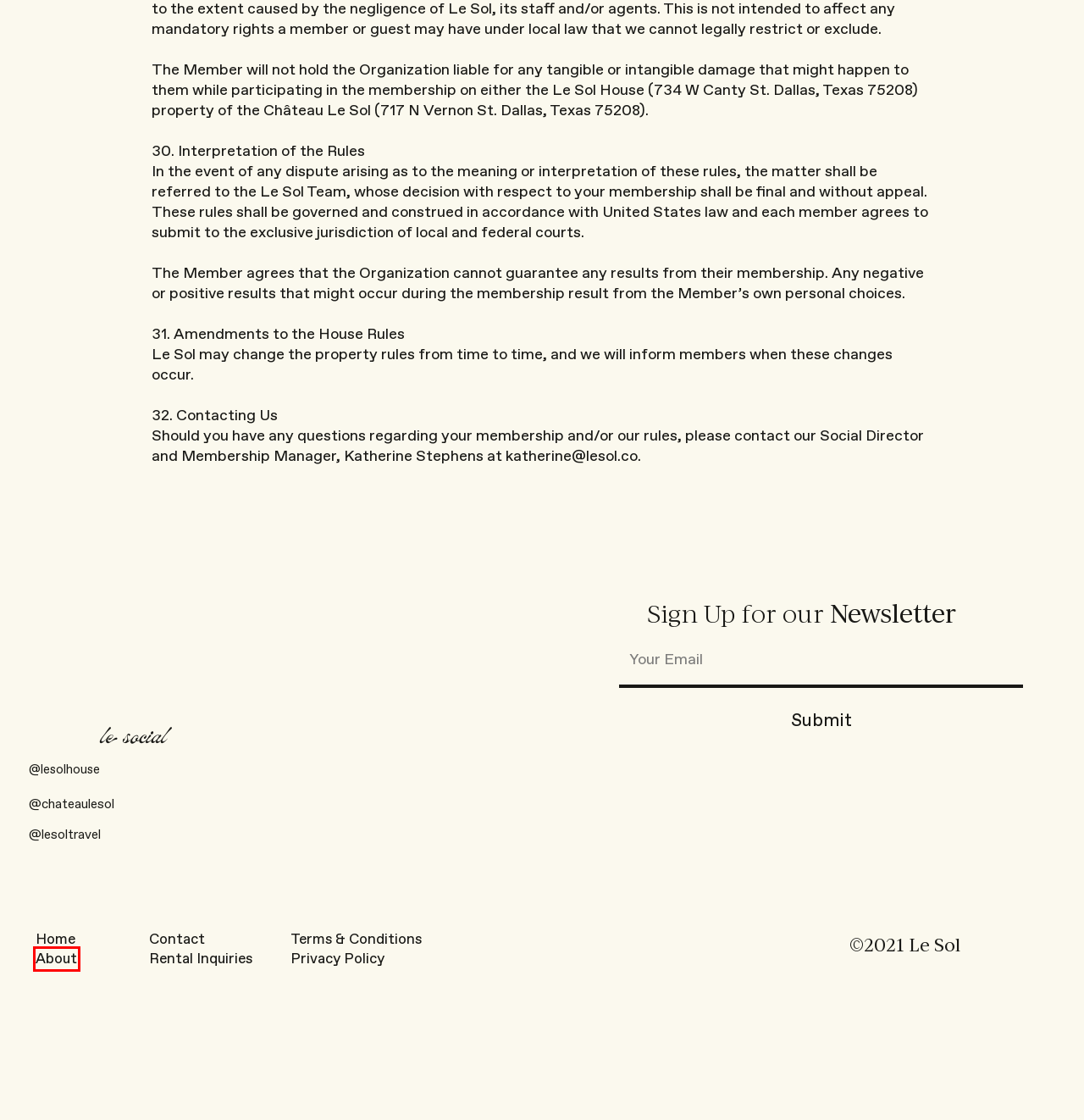You have a screenshot of a webpage with a red bounding box around an element. Choose the best matching webpage description that would appear after clicking the highlighted element. Here are the candidates:
A. Le Membership
B. Le Sol
C. contact | Le Sol
D. Privacy Policy | Le Sol
E. travel | Le Sol
F. Terms & Conditions | Le Sol
G. About | Le Sol
H. wellness | Le Sol

G